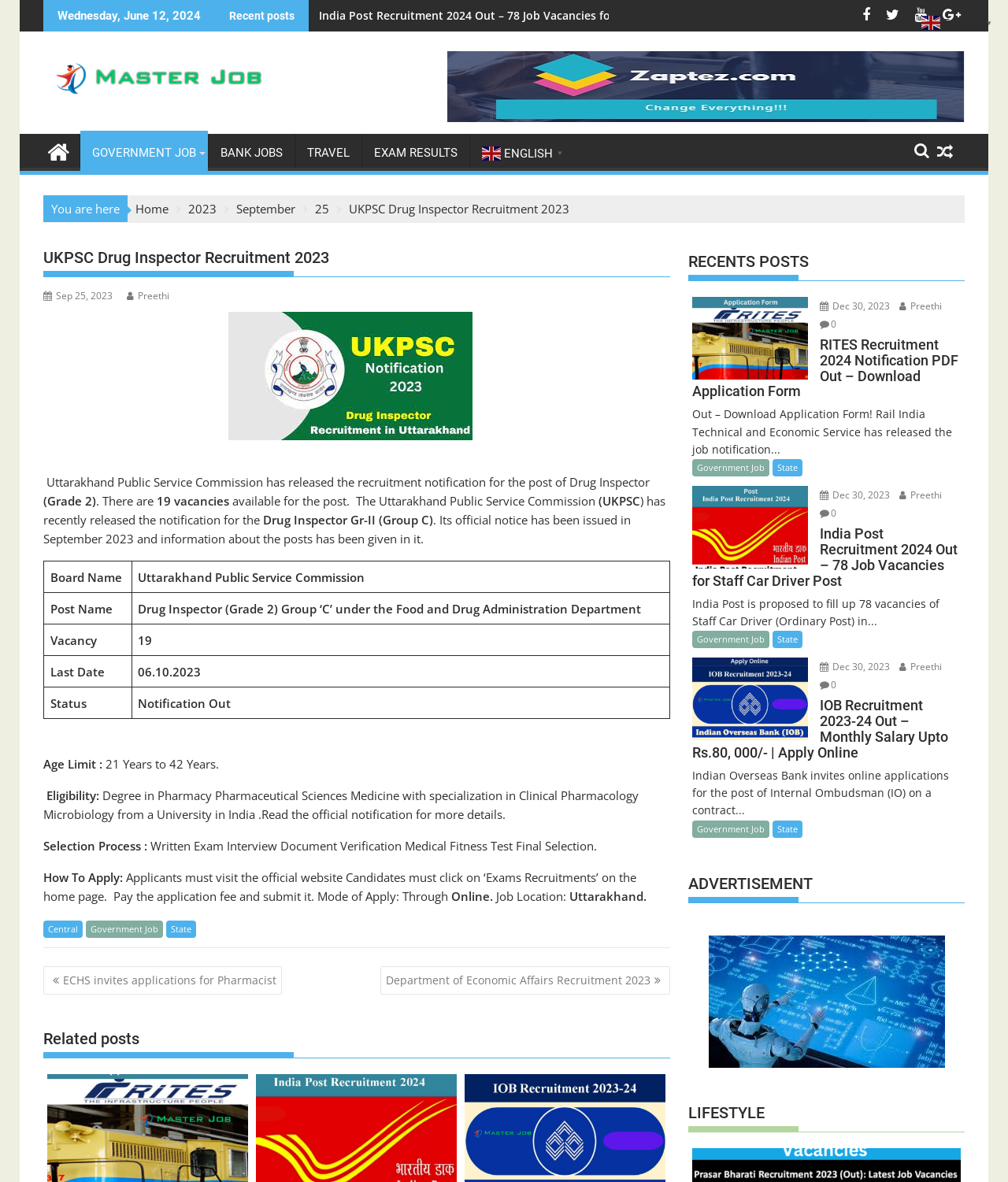What is the post name for the UKPSC recruitment?
Could you answer the question in a detailed manner, providing as much information as possible?

The post name can be found in the table section of the webpage, where it is mentioned as 'Drug Inspector (Grade 2) Group ‘C’ under the Food and Drug Administration Department'.